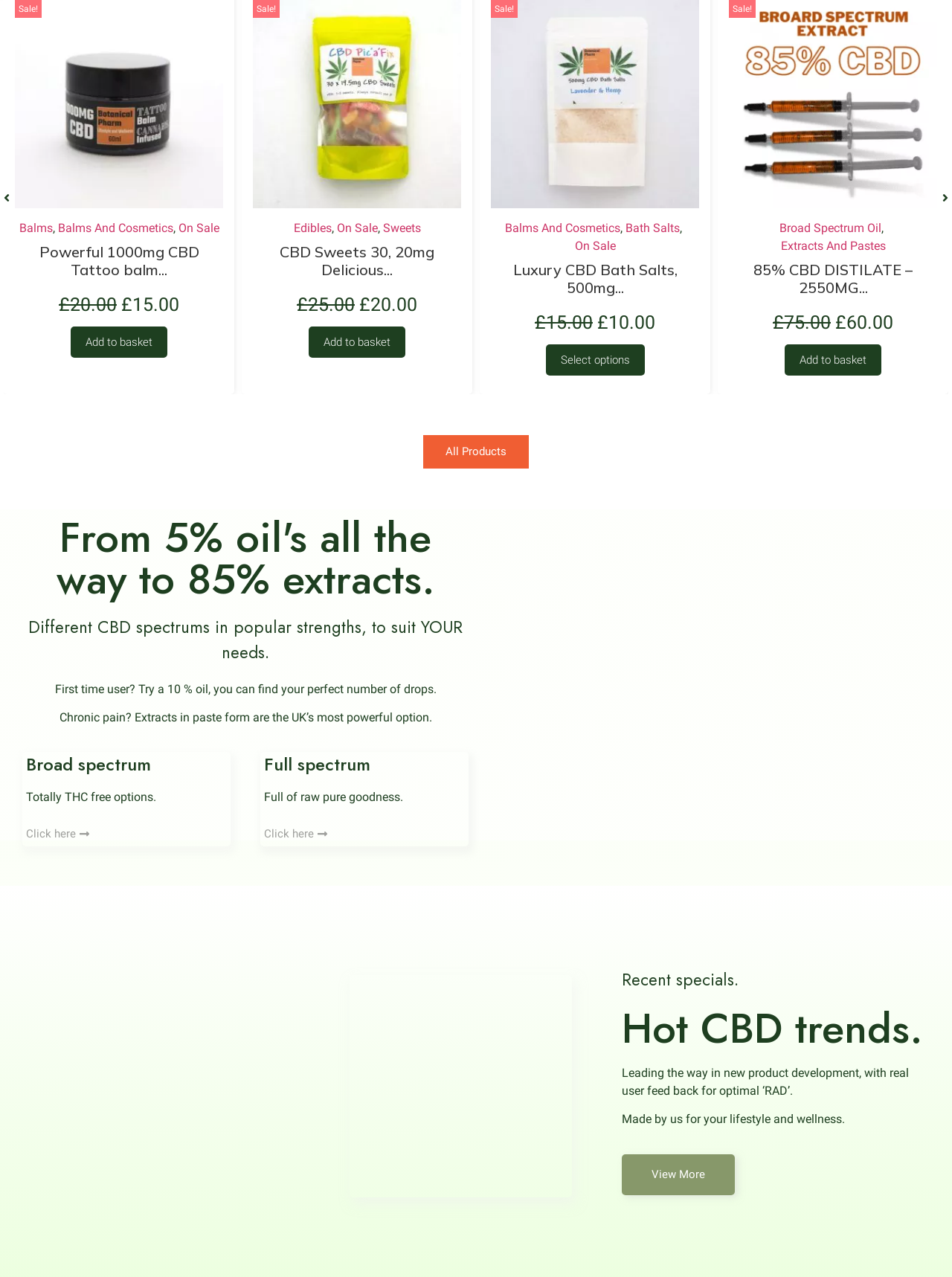Refer to the screenshot and give an in-depth answer to this question: What is the difference between broad spectrum and full spectrum CBD?

The webpage has two sections, one for broad spectrum and one for full spectrum CBD. The broad spectrum section has the text 'Totally THC free options', while the full spectrum section has the text 'Full of raw pure goodness'. This suggests that the main difference between broad spectrum and full spectrum CBD is the presence or absence of THC.